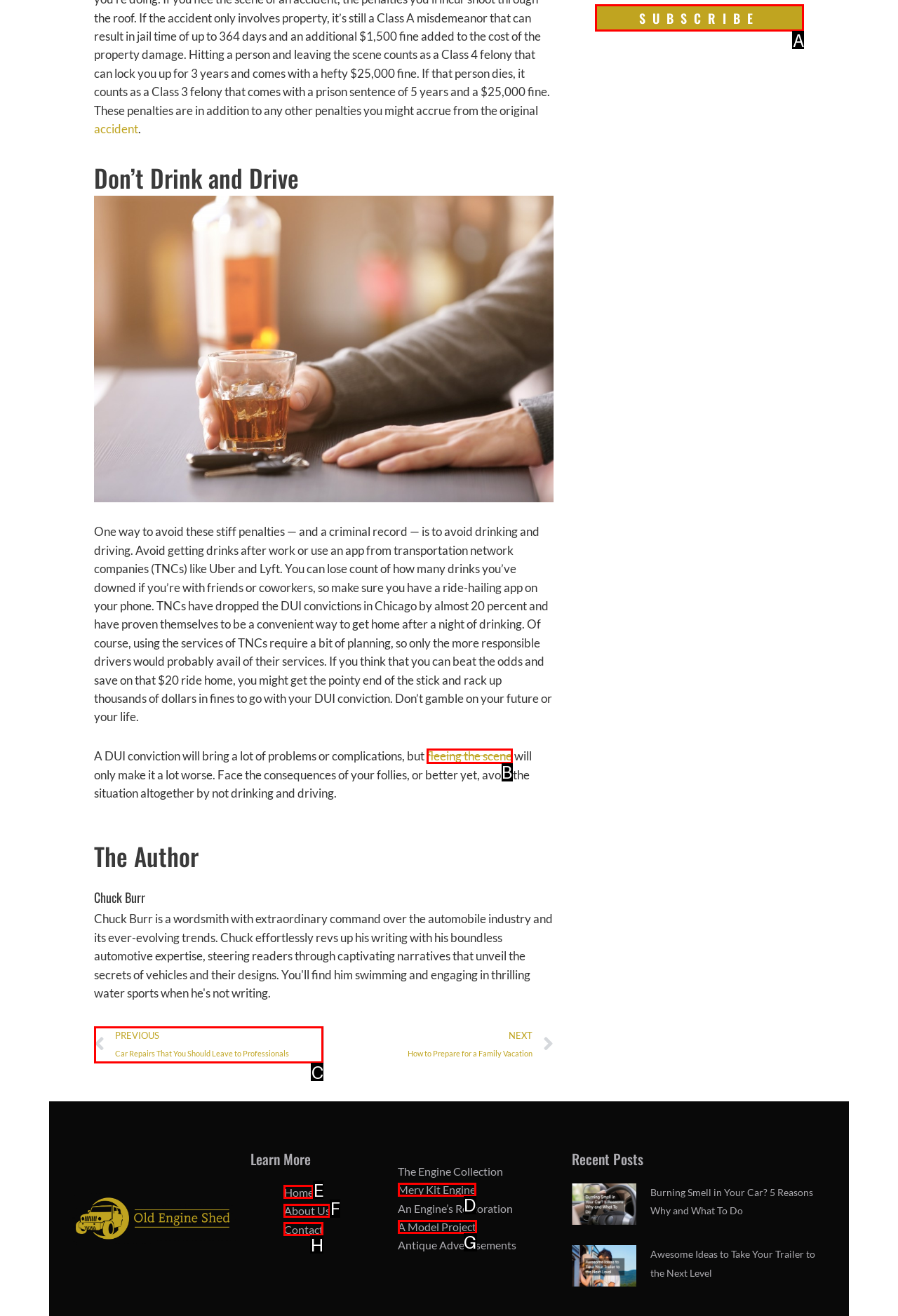Determine which HTML element to click for this task: View the previous article about car repairs Provide the letter of the selected choice.

C